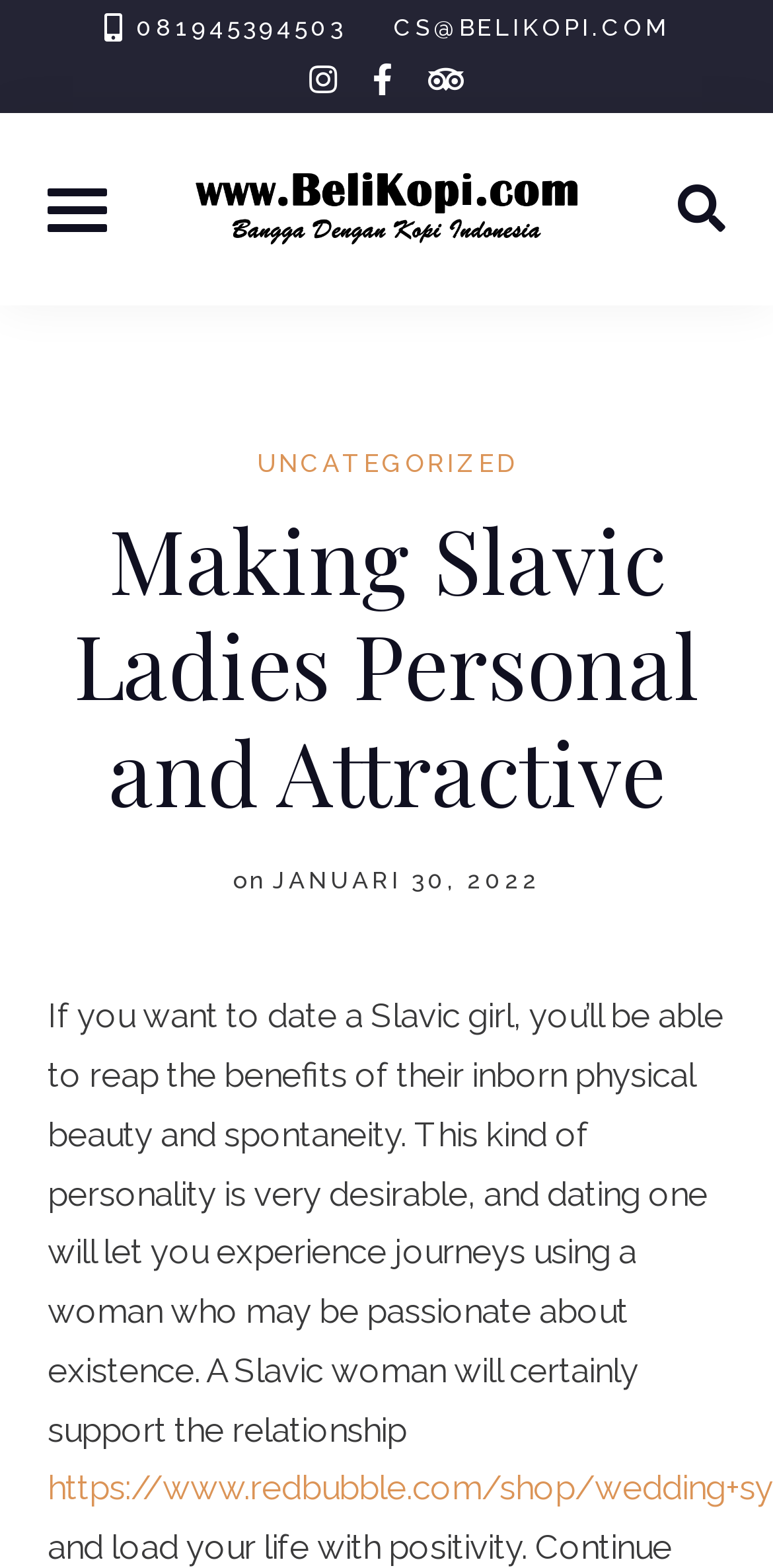Answer briefly with one word or phrase:
What is the benefit of dating a Slavic girl?

Experiencing journeys with a passionate woman